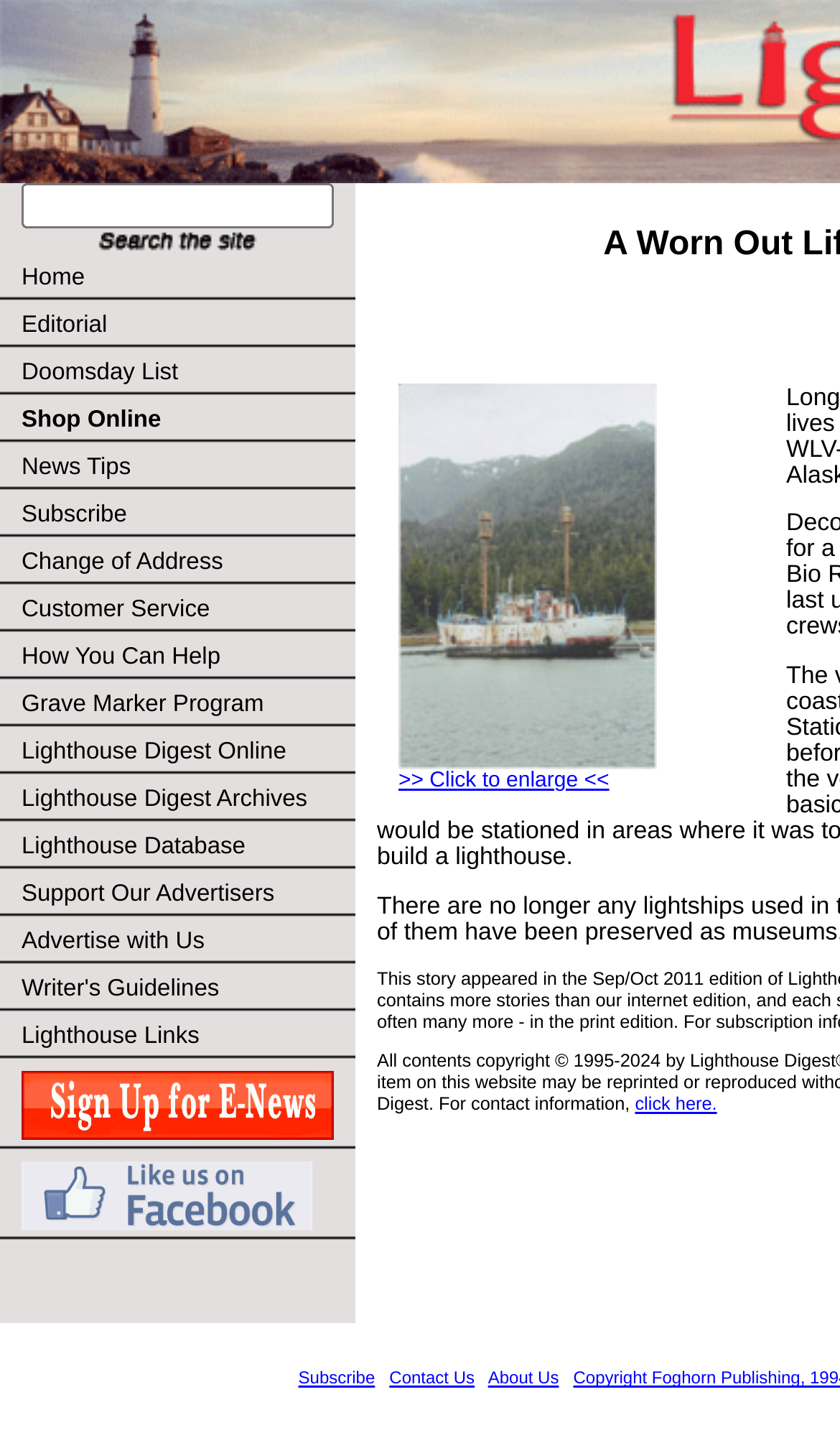How many links are there in the top navigation bar?
Please provide a single word or phrase based on the screenshot.

17